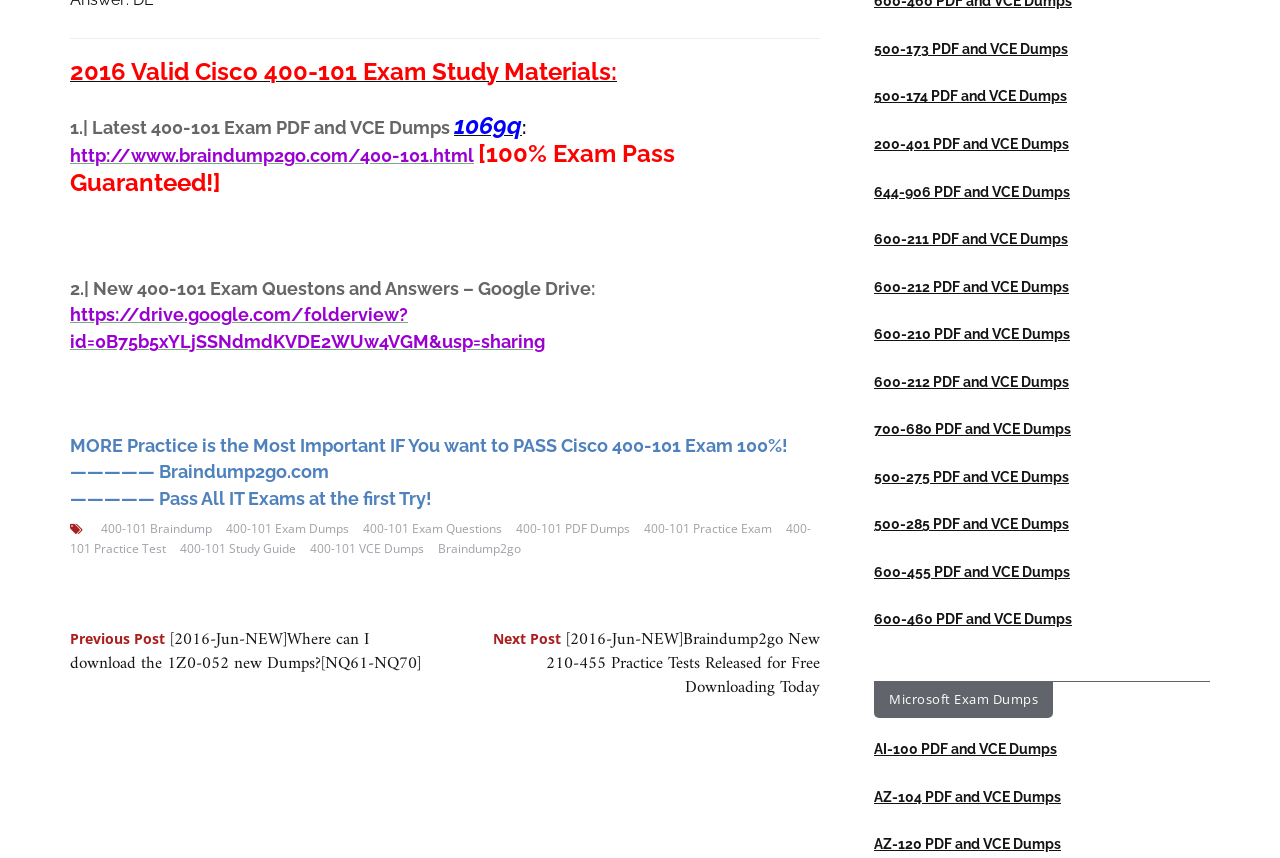Respond to the question below with a concise word or phrase:
How many PDF and VCE Dumps links are there on the right side of the webpage?

14